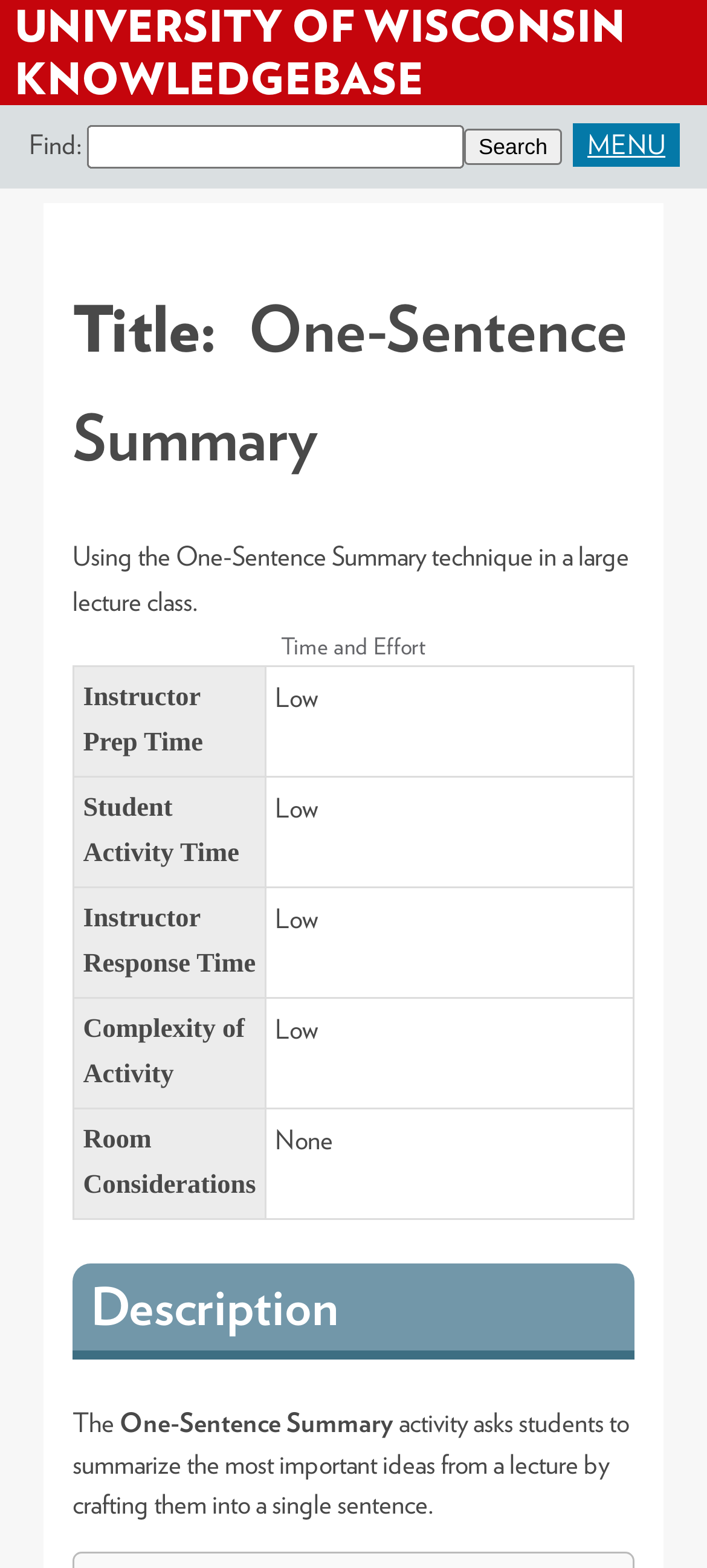What is the purpose of the search form?
Using the image, provide a detailed and thorough answer to the question.

The search form is located at the top of the webpage, which contains a textbox and a search button. The purpose of this form is to allow users to find specific information within the KnowledgeBase by entering keywords or phrases.